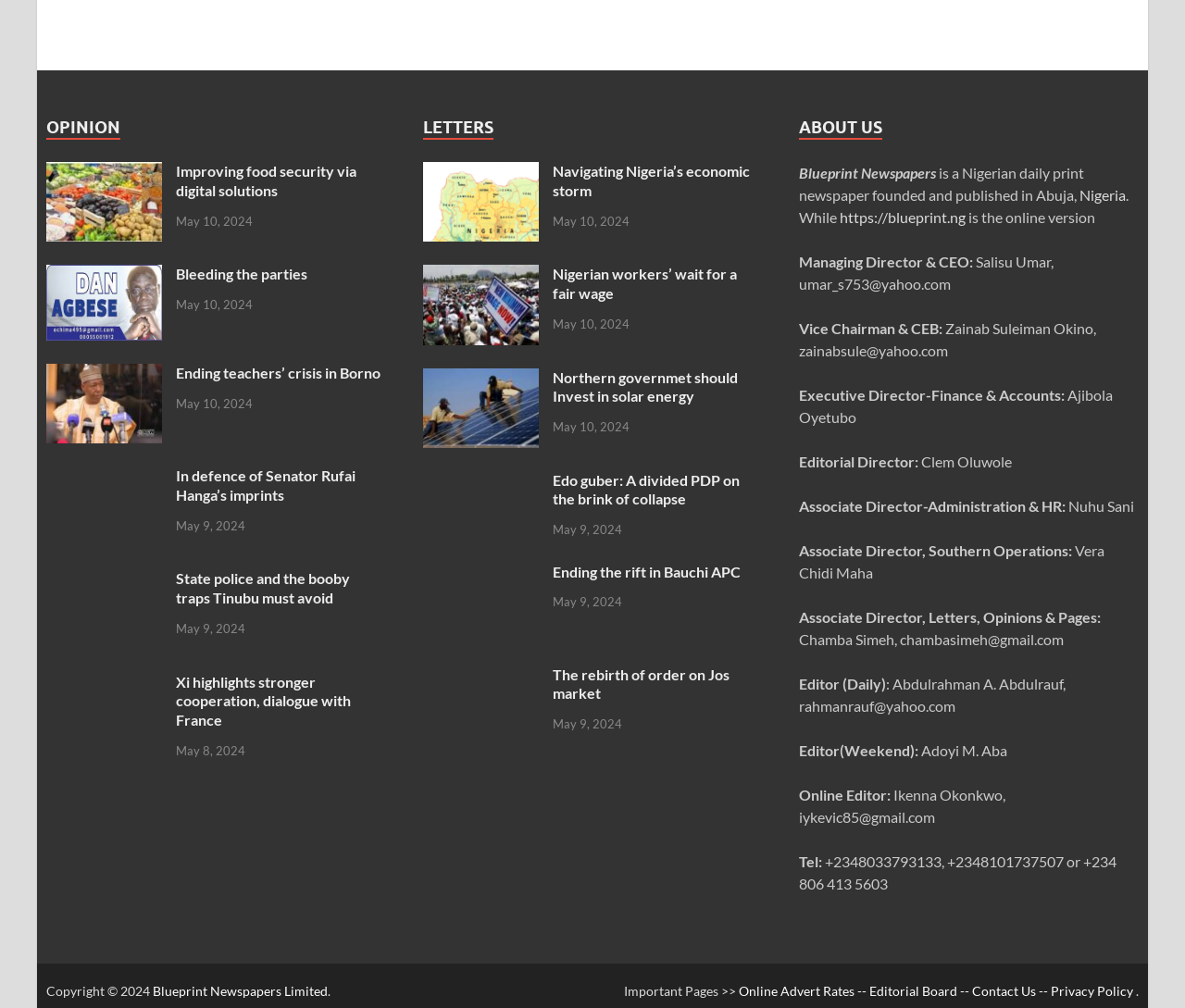Determine the bounding box coordinates of the element that should be clicked to execute the following command: "Read the 'LETTERS' section".

[0.357, 0.116, 0.416, 0.139]